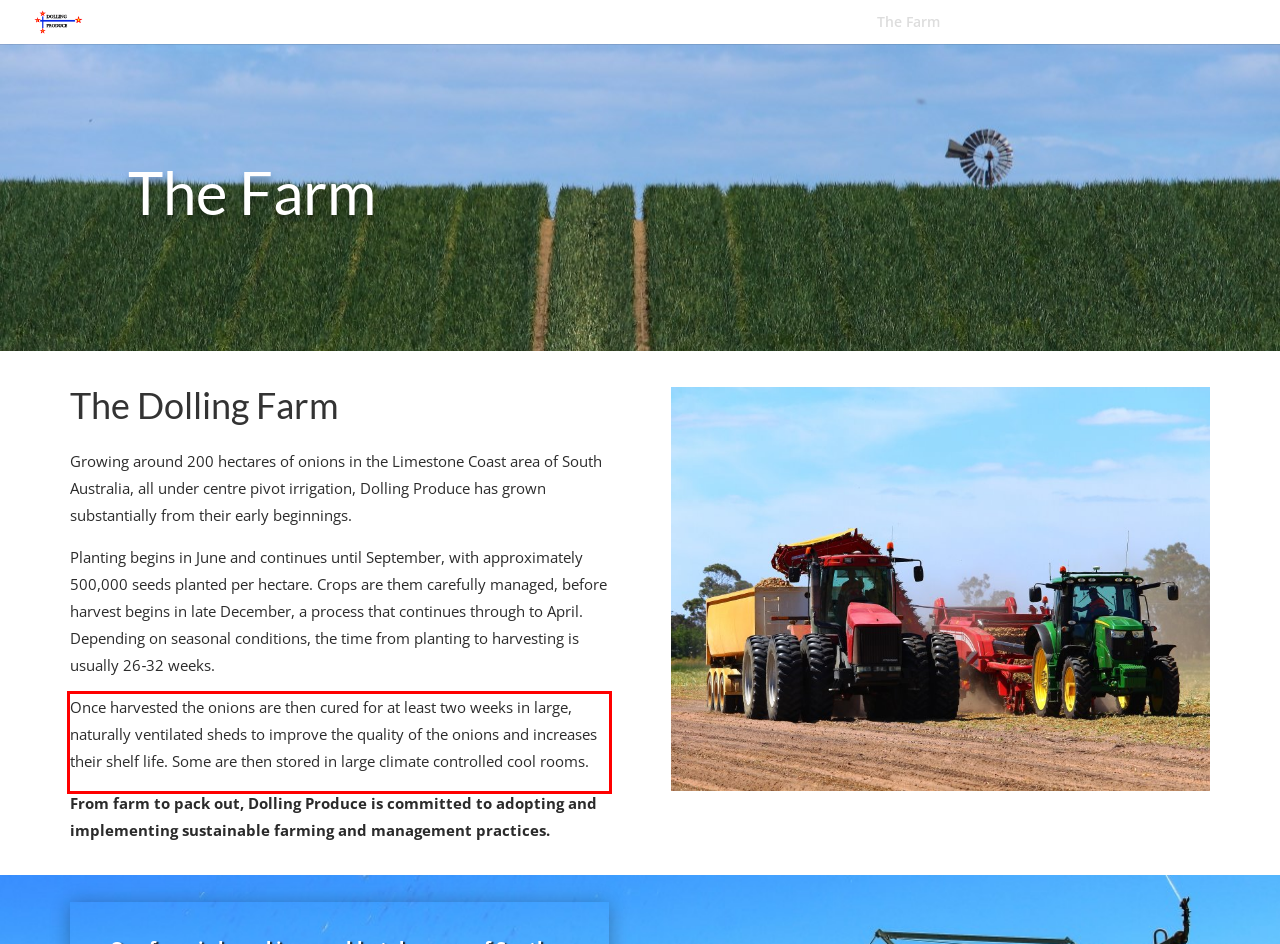Examine the webpage screenshot and use OCR to obtain the text inside the red bounding box.

Once harvested the onions are then cured for at least two weeks in large, naturally ventilated sheds to improve the quality of the onions and increases their shelf life. Some are then stored in large climate controlled cool rooms.